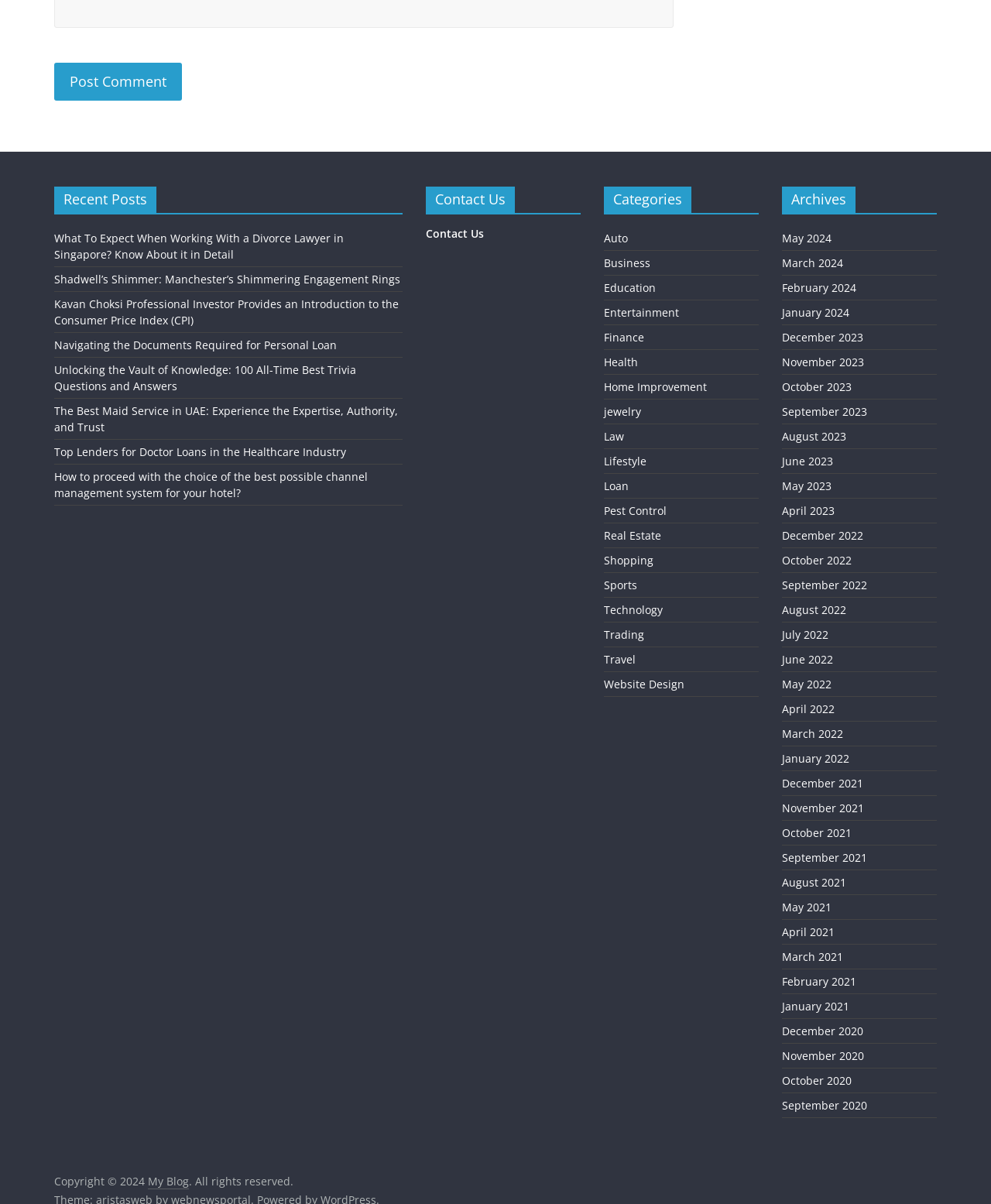What is the date range of the archives?
Answer the question with a single word or phrase by looking at the picture.

From 2020 to 2024